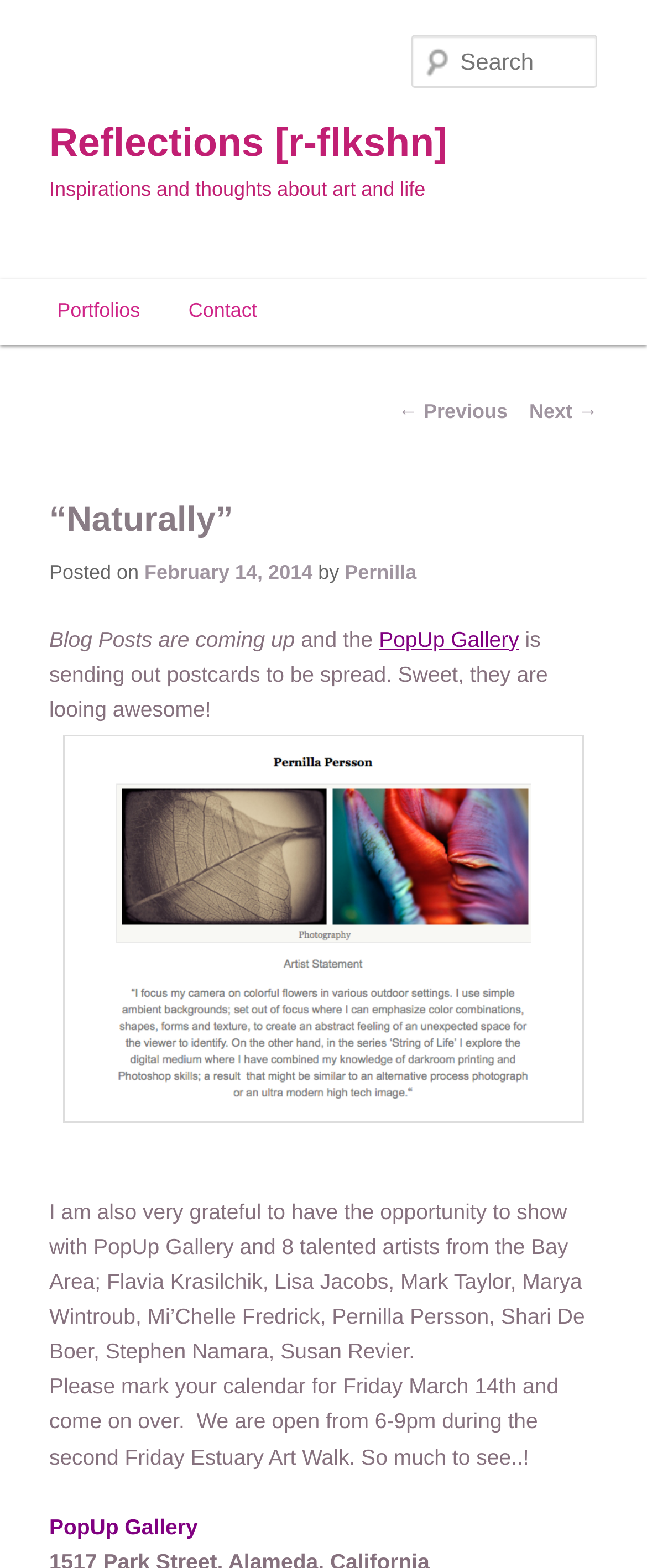What is the date of the post?
Make sure to answer the question with a detailed and comprehensive explanation.

The date of the post is mentioned in the text 'Posted on February 14, 2014' which is located below the title '“Naturally”'.